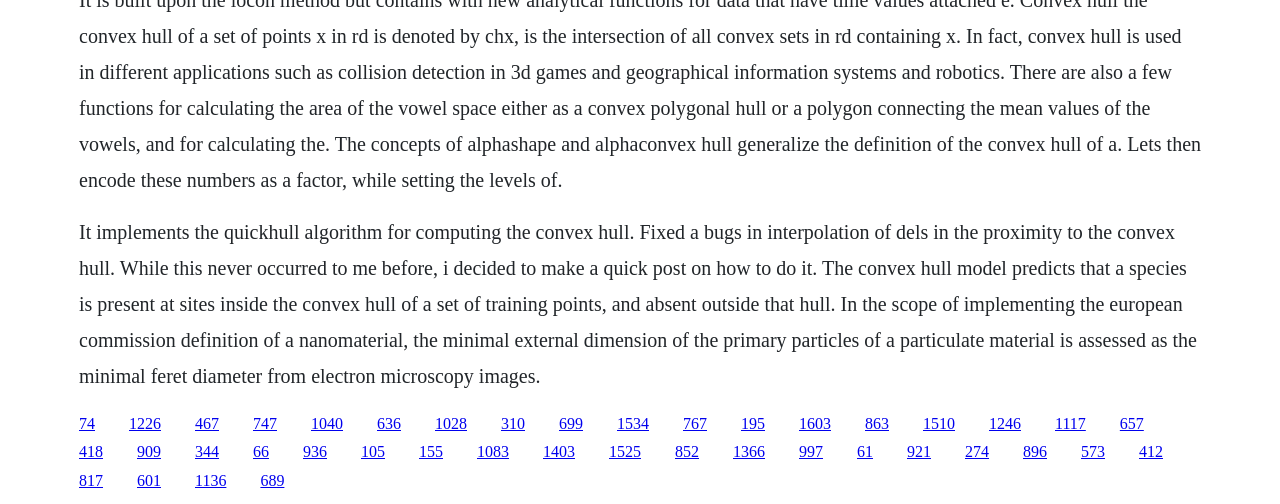Pinpoint the bounding box coordinates of the clickable area necessary to execute the following instruction: "Click the link to learn about quickhull algorithm". The coordinates should be given as four float numbers between 0 and 1, namely [left, top, right, bottom].

[0.062, 0.823, 0.074, 0.856]